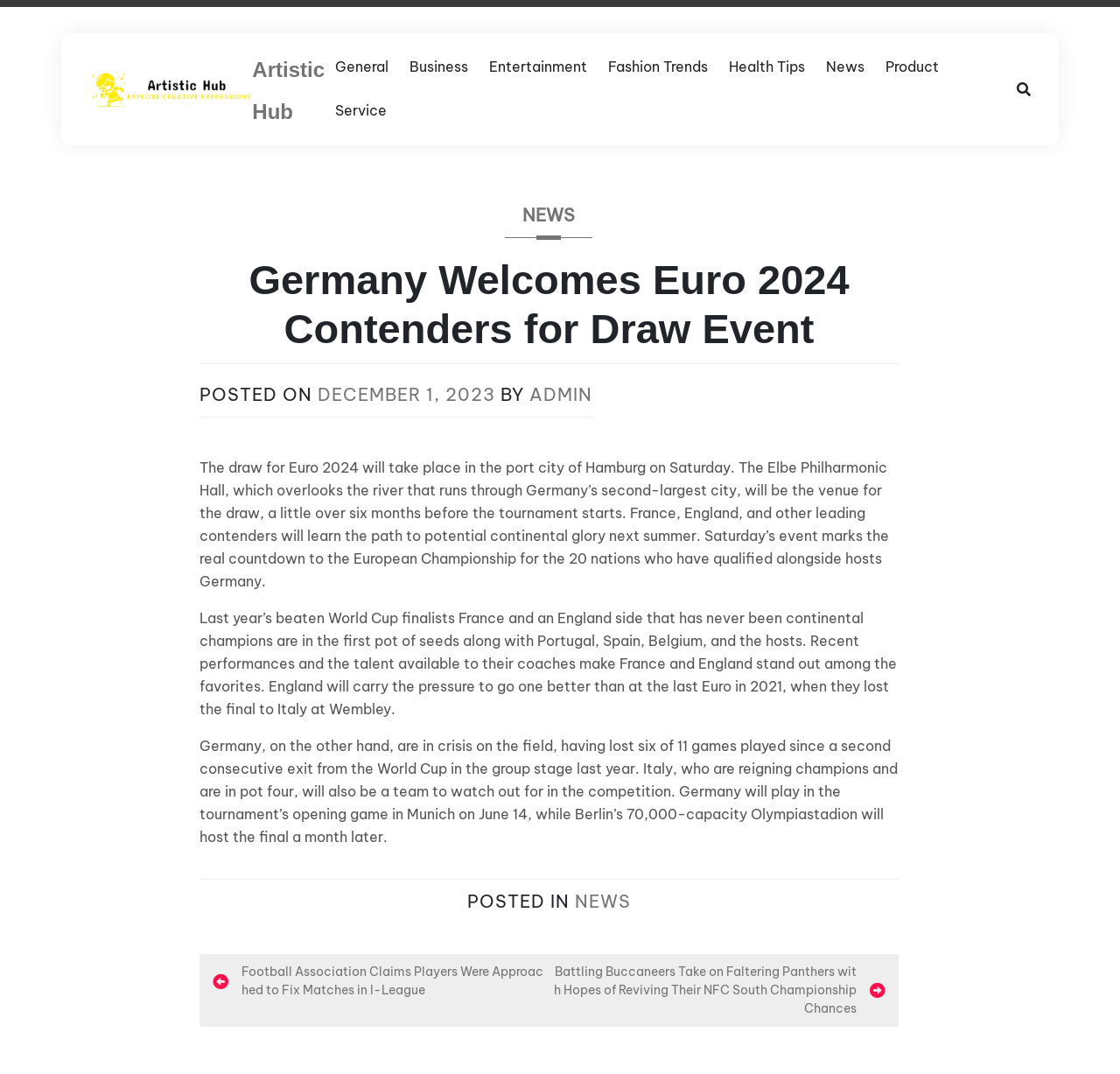Please give the bounding box coordinates of the area that should be clicked to fulfill the following instruction: "Read the article about Germany welcoming Euro 2024 contenders". The coordinates should be in the format of four float numbers from 0 to 1, i.e., [left, top, right, bottom].

[0.178, 0.238, 0.802, 0.339]